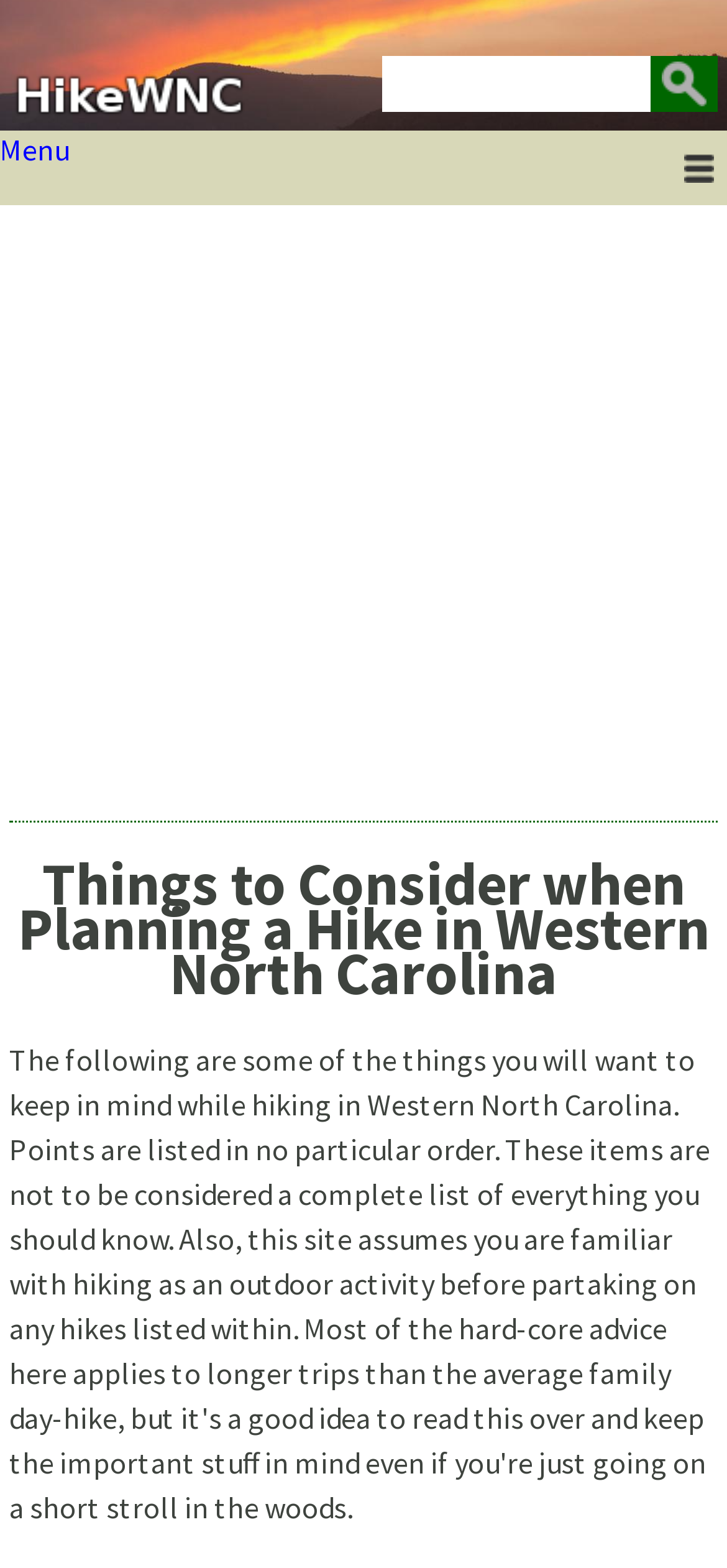Show me the bounding box coordinates of the clickable region to achieve the task as per the instruction: "Search for something".

[0.894, 0.036, 0.986, 0.071]